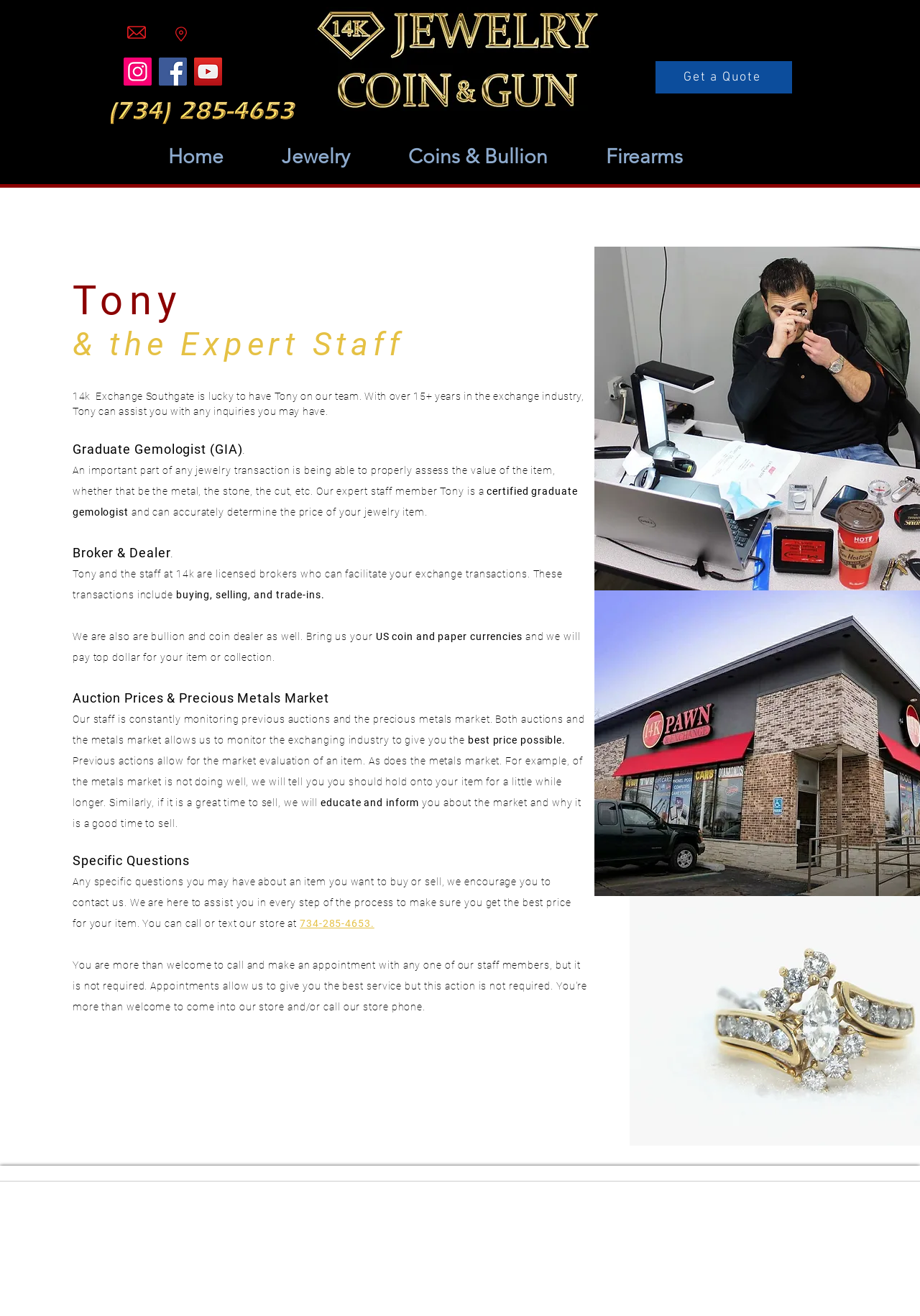Identify the bounding box of the UI element that matches this description: "Get a Quote".

[0.712, 0.046, 0.861, 0.071]